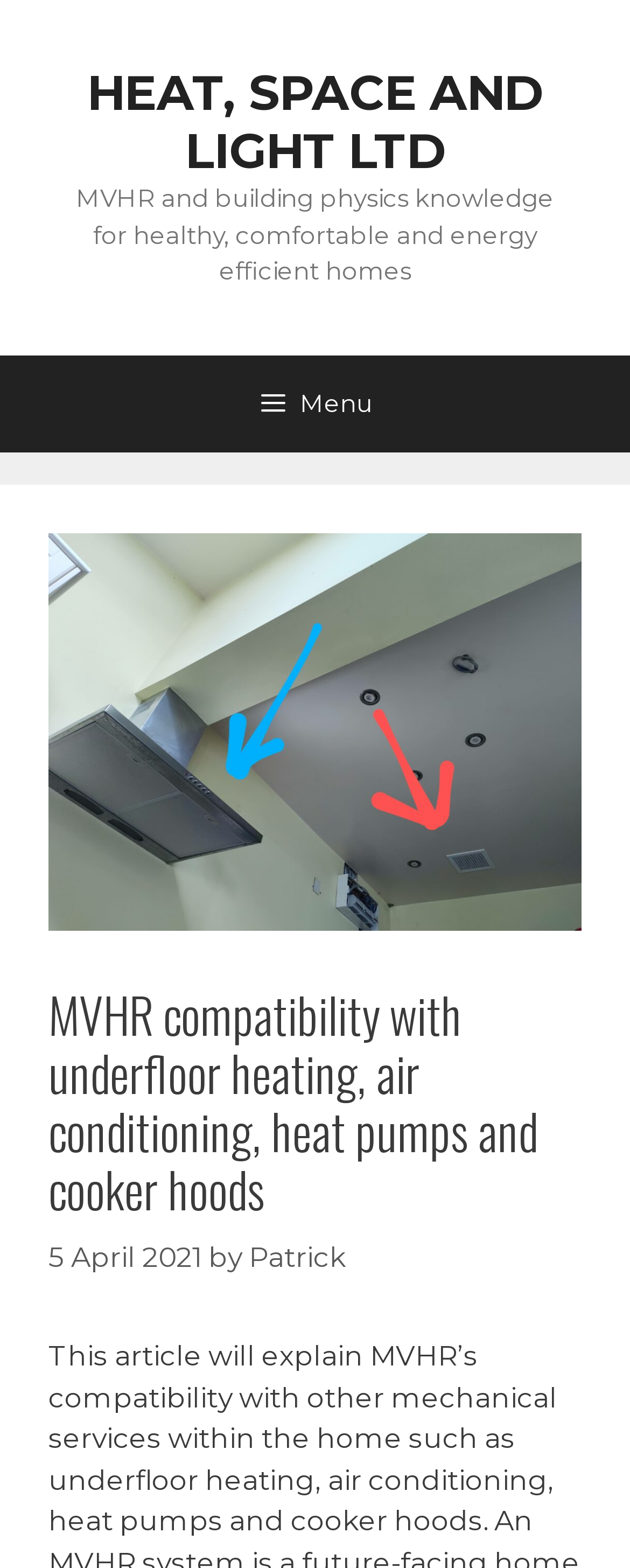Determine the main heading text of the webpage.

MVHR compatibility with underfloor heating, air conditioning, heat pumps and cooker hoods